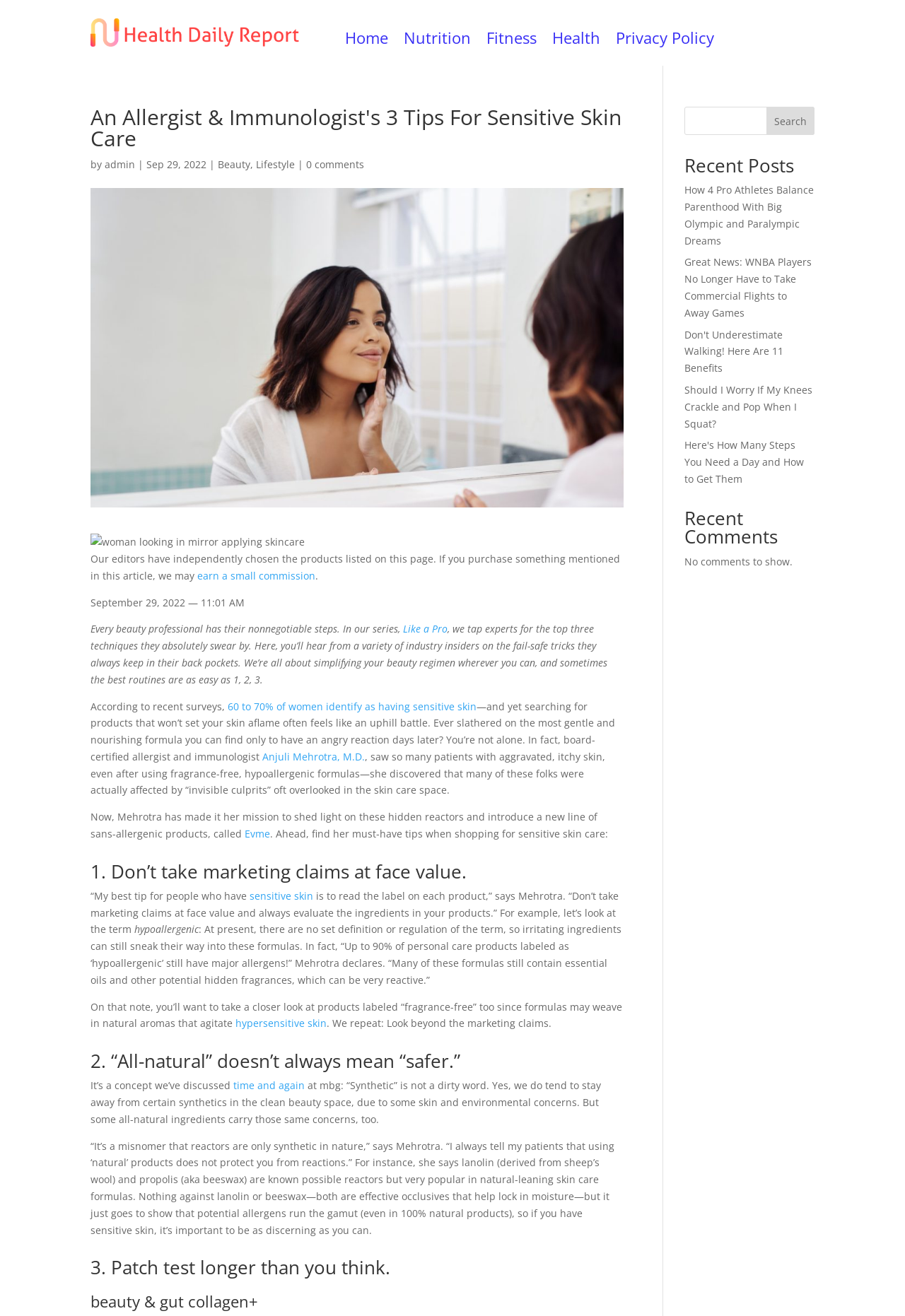What is the name of the product line mentioned in the article?
Please provide an in-depth and detailed response to the question.

The article mentions a product line called Evme, which is introduced by Dr. Mehrotra as a line of sans-allergenic products.